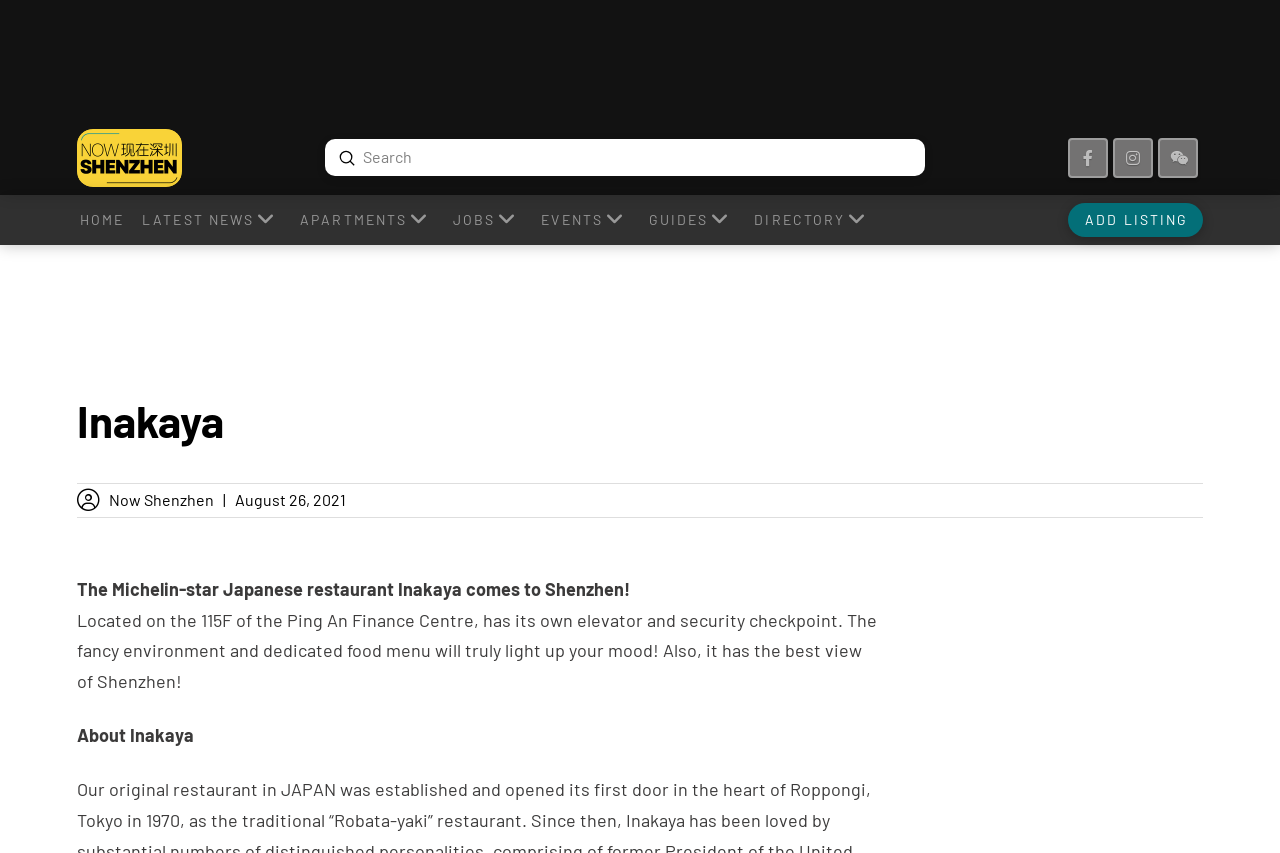Identify the bounding box coordinates for the element you need to click to achieve the following task: "Go to 'About'". Provide the bounding box coordinates as four float numbers between 0 and 1, in the form [left, top, right, bottom].

None